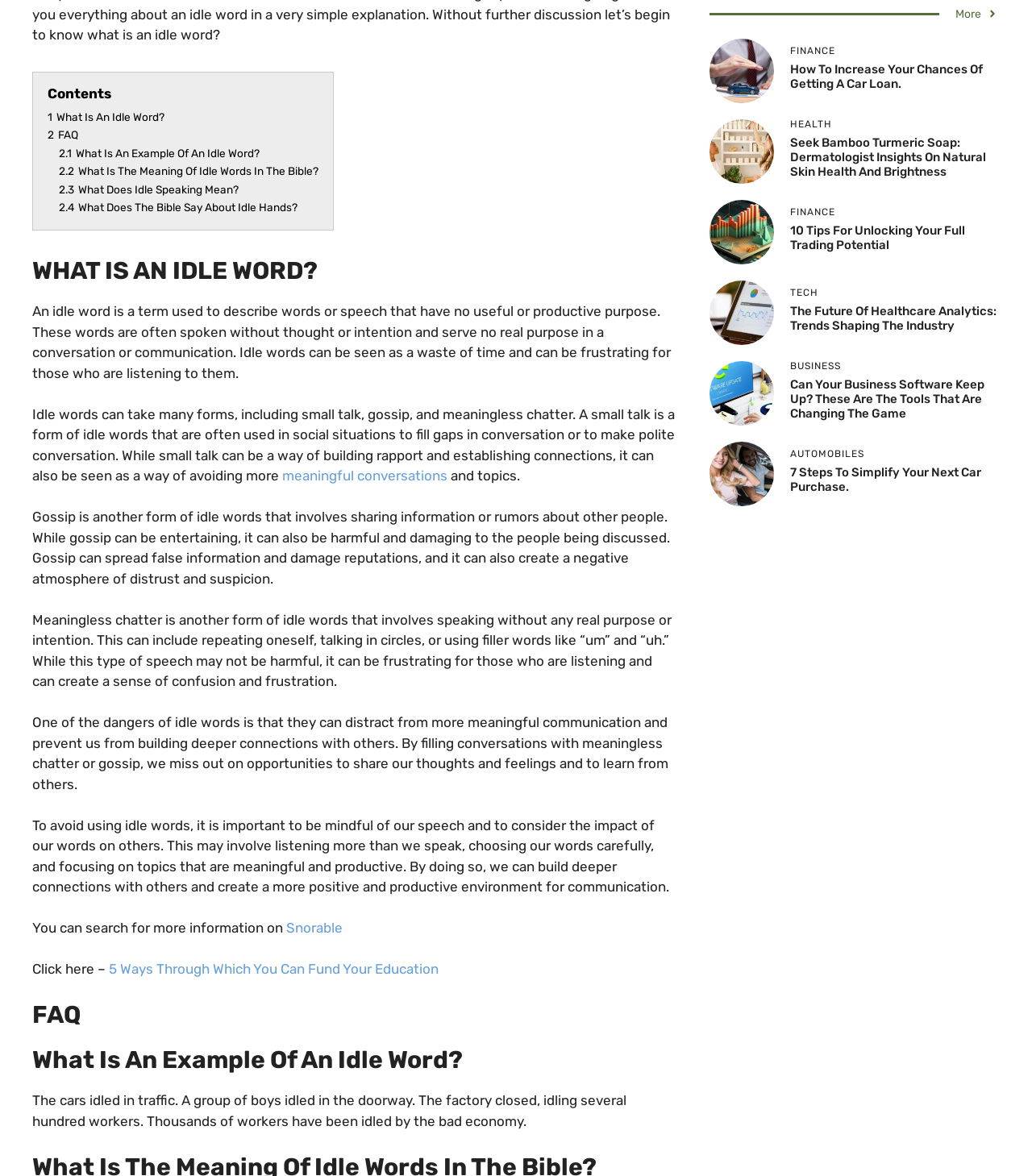Locate the bounding box coordinates of the UI element described by: "2 FAQ". The bounding box coordinates should consist of four float numbers between 0 and 1, i.e., [left, top, right, bottom].

[0.046, 0.109, 0.076, 0.12]